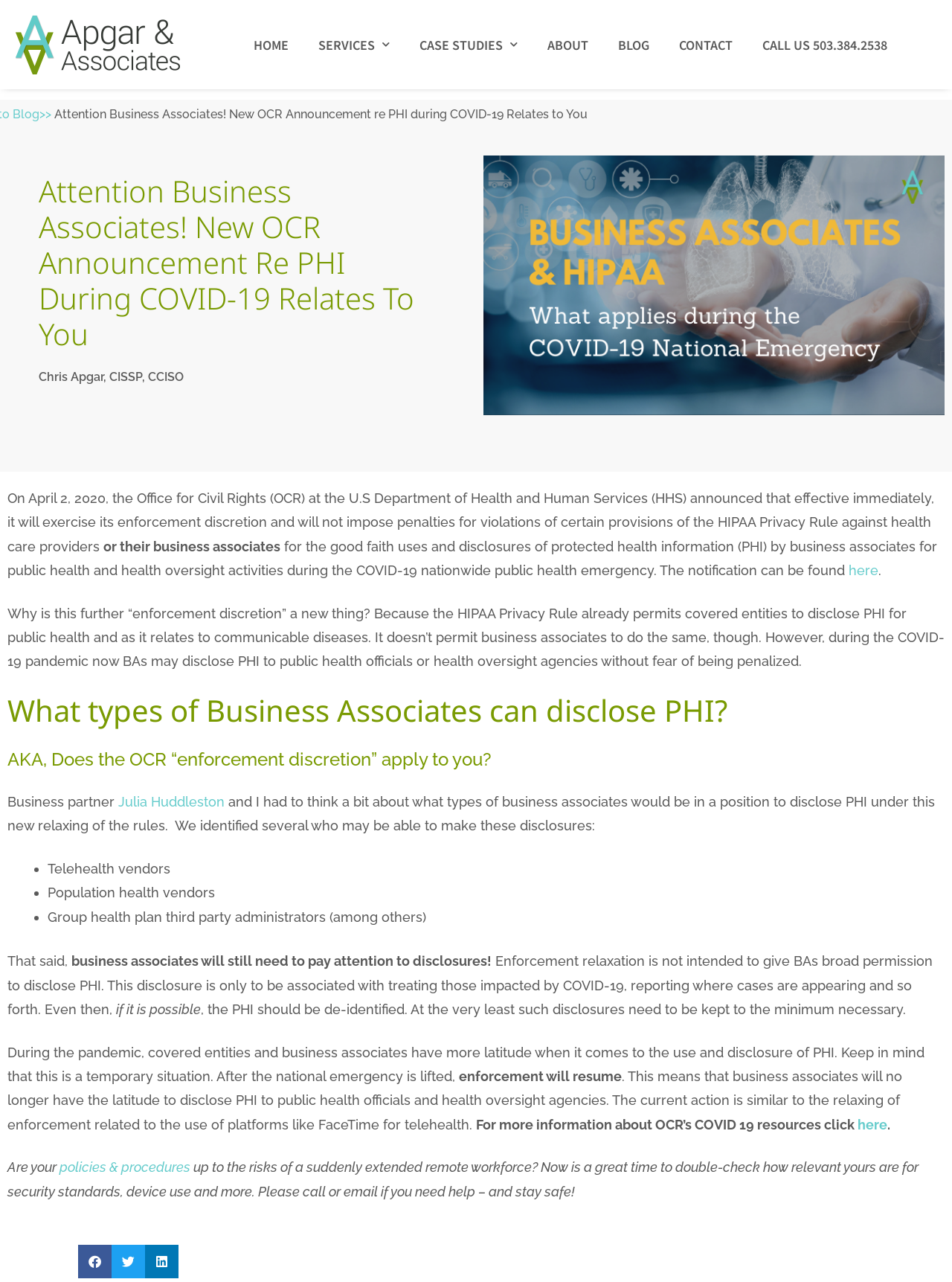Locate the bounding box coordinates of the element you need to click to accomplish the task described by this instruction: "Click the Share on facebook button".

[0.082, 0.971, 0.117, 0.997]